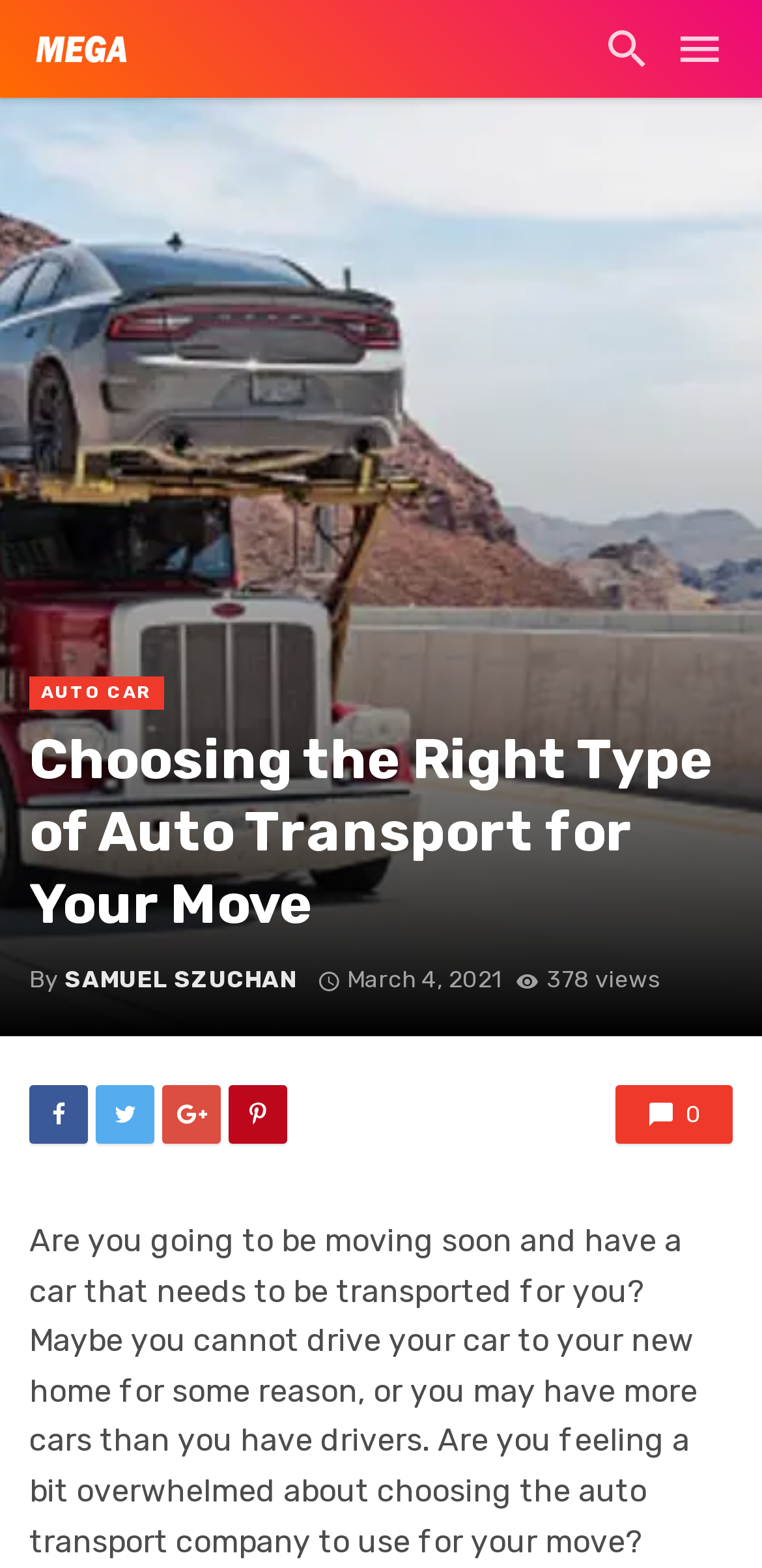Find the bounding box coordinates of the element I should click to carry out the following instruction: "share the article".

[0.038, 0.692, 0.115, 0.729]